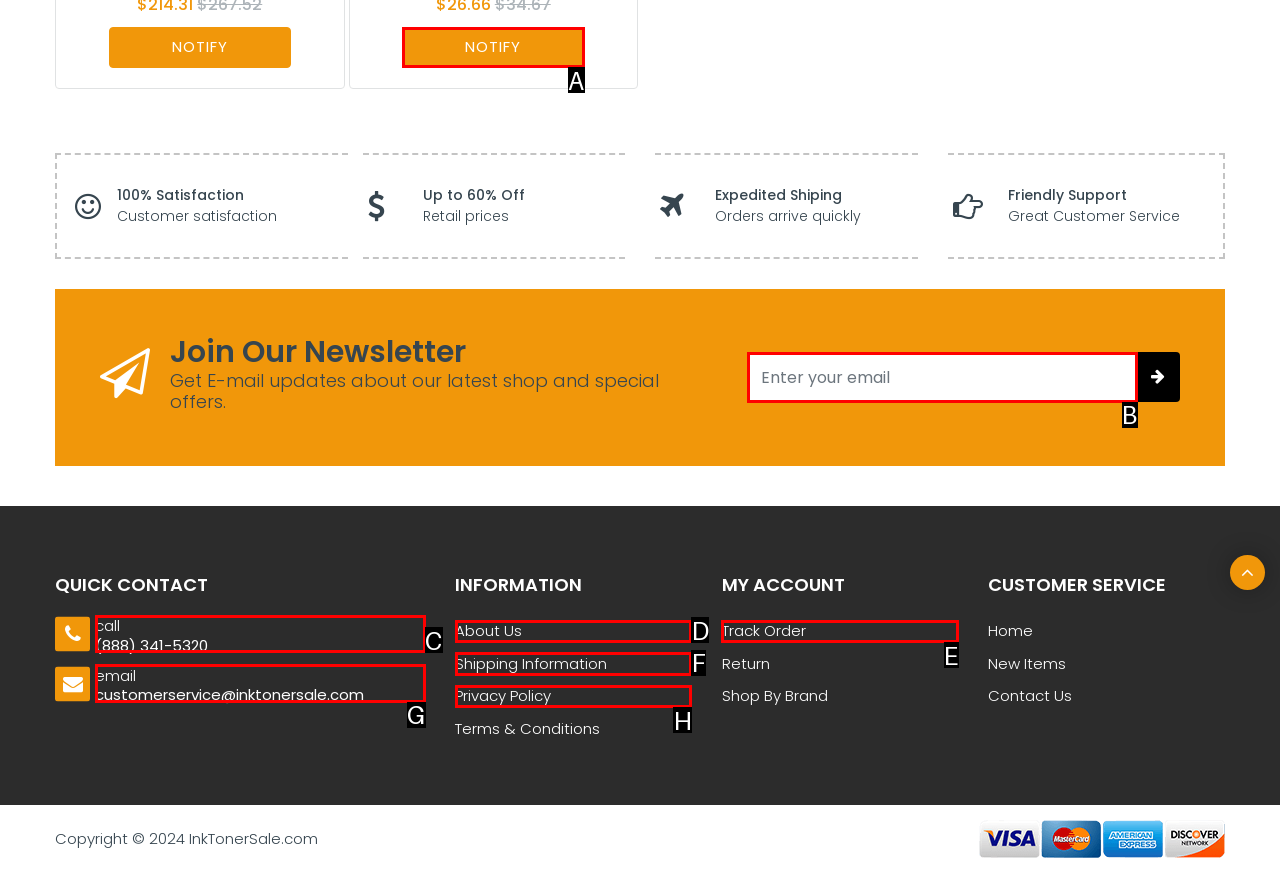From the given choices, identify the element that matches: name="email" placeholder="Enter your email"
Answer with the letter of the selected option.

B